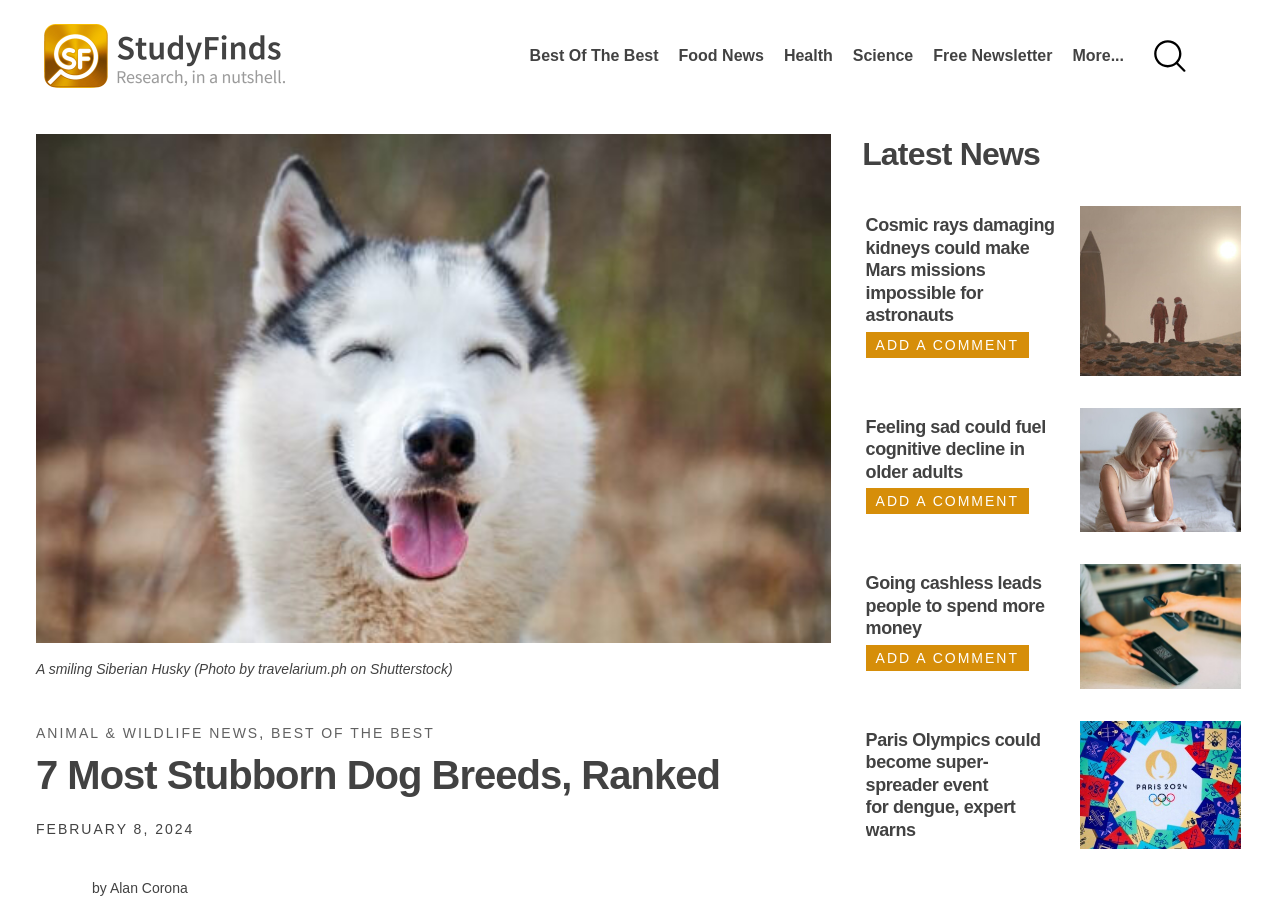Provide your answer in one word or a succinct phrase for the question: 
How many articles are listed in the 'Latest News' section?

4